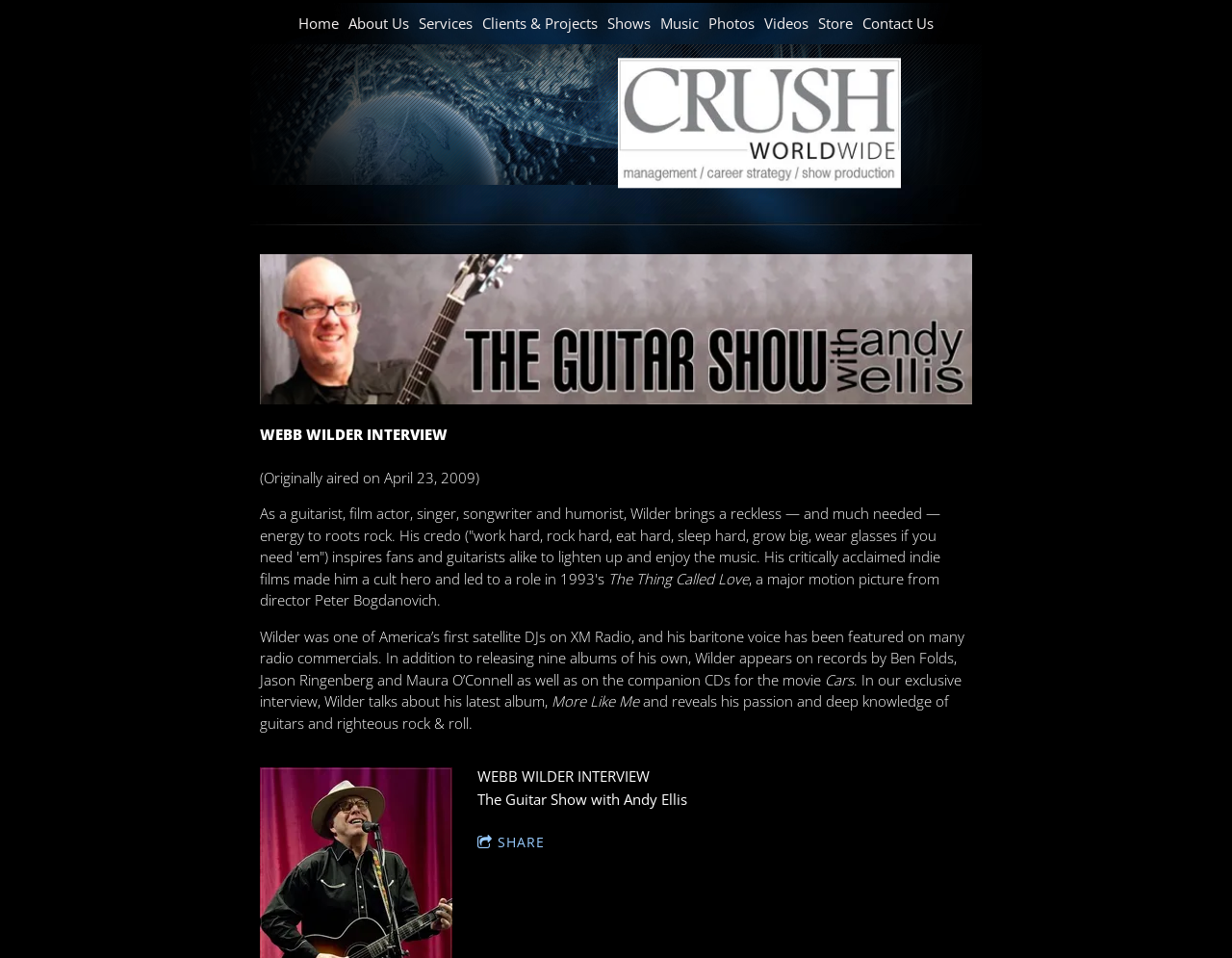Find the bounding box coordinates of the area that needs to be clicked in order to achieve the following instruction: "view about us". The coordinates should be specified as four float numbers between 0 and 1, i.e., [left, top, right, bottom].

[0.283, 0.013, 0.332, 0.036]